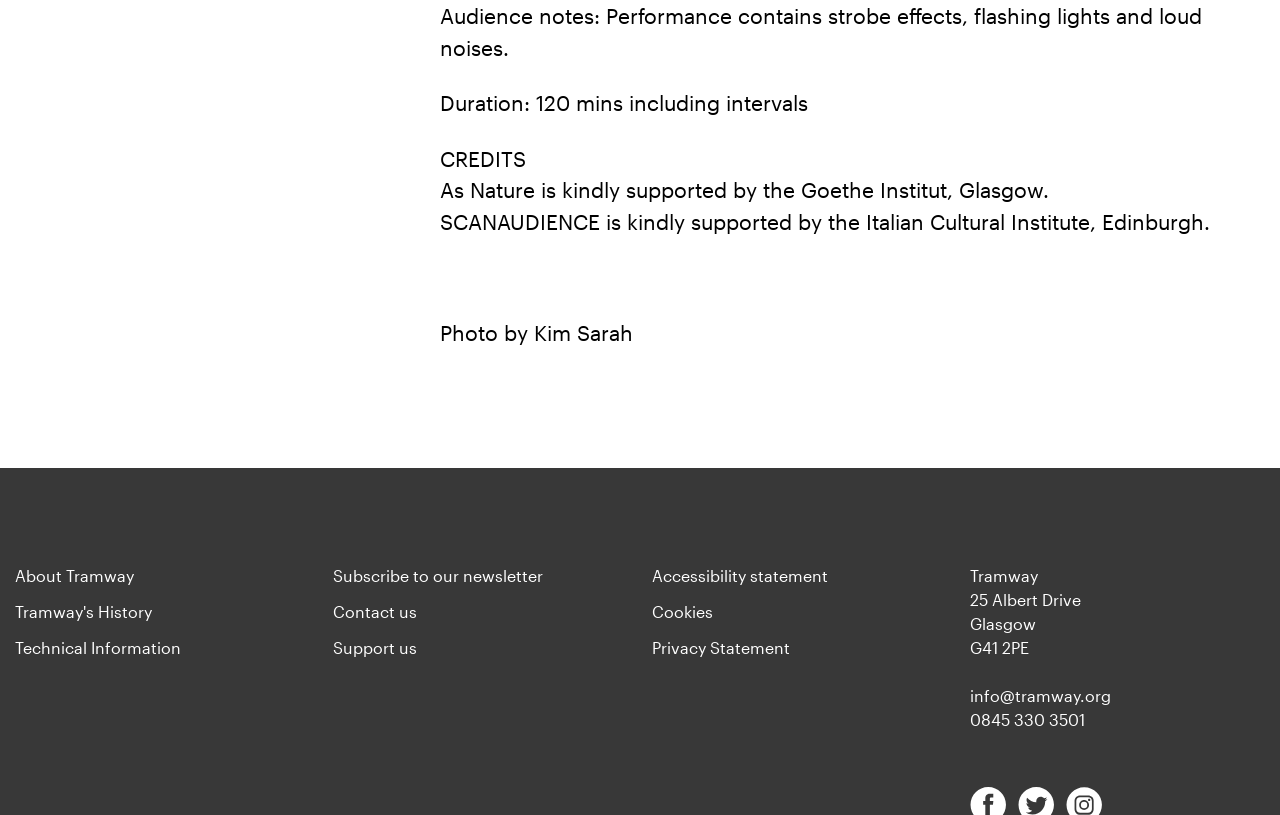Based on the image, provide a detailed response to the question:
What is the phone number of the venue?

The phone number of the venue can be found in the text '0845 330 3501' which is located at the bottom of the webpage, along with the address and contact information.